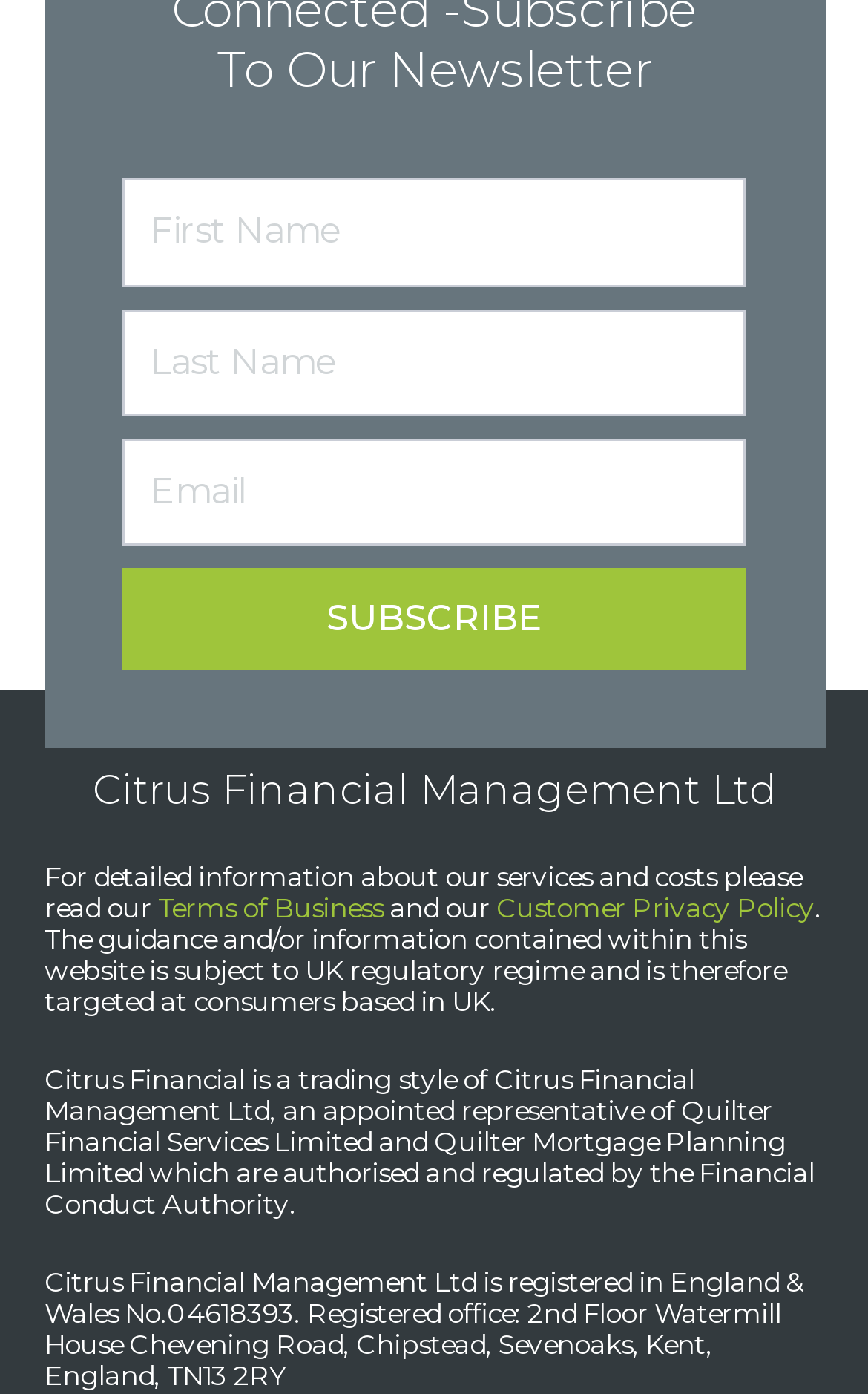Please reply to the following question with a single word or a short phrase:
What is required to subscribe?

Last Name and Email